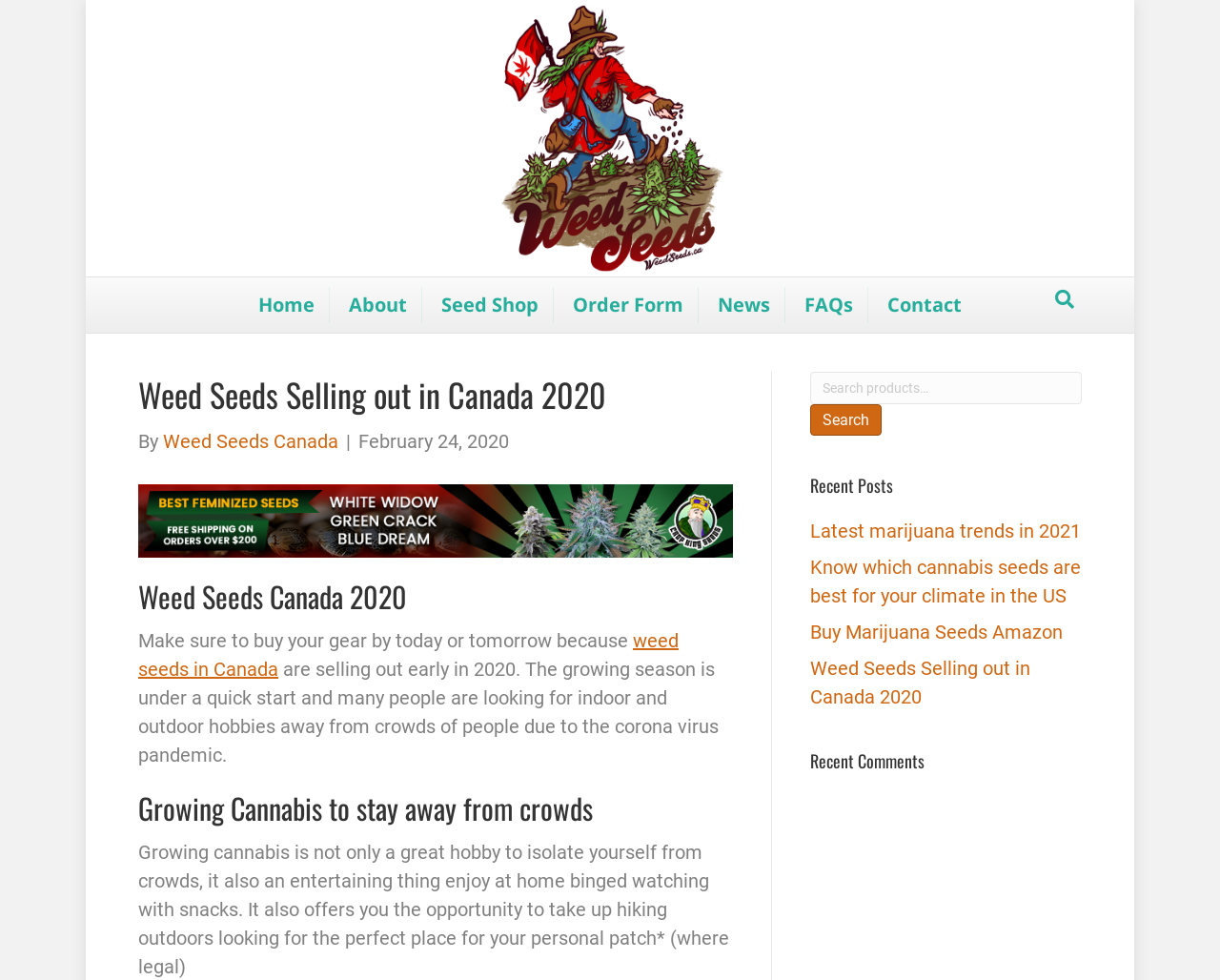Detail the features and information presented on the webpage.

The webpage is about a blog post titled "Weed Seeds Selling out in Canada 2020" on the website WeedSeeds.ca. At the top of the page, there is a logo image of WeedSeeds.ca, accompanied by a link to the website. Below the logo, there is a navigation menu with links to various sections of the website, including Home, About, Seed Shop, Order Form, News, FAQs, and Contact.

The main content of the page is the blog post, which has a heading "Weed Seeds Selling out in Canada 2020" followed by a subheading "By Weed Seeds Canada" and a date "February 24, 2020". The post discusses the growing demand for weed seeds in Canada and how people are looking for indoor and outdoor hobbies to stay away from crowds due to the coronavirus pandemic. It also mentions the benefits of growing cannabis, including its entertainment value and the opportunity to explore outdoor activities.

On the right side of the page, there are three complementary sections. The first section has a search bar with a label "Search for:" and a search button. The second section is titled "Recent Posts" and lists four links to other blog posts, including "Latest marijuana trends in 2021" and "Know which cannabis seeds are best for your climate in the US". The third section is titled "Recent Comments" but does not contain any comments.

There are a total of 7 images on the page, including the logo image, an image accompanying the blog post, and five other images scattered throughout the page. There are also several links to other pages on the website, including the Seed Shop and Order Form.